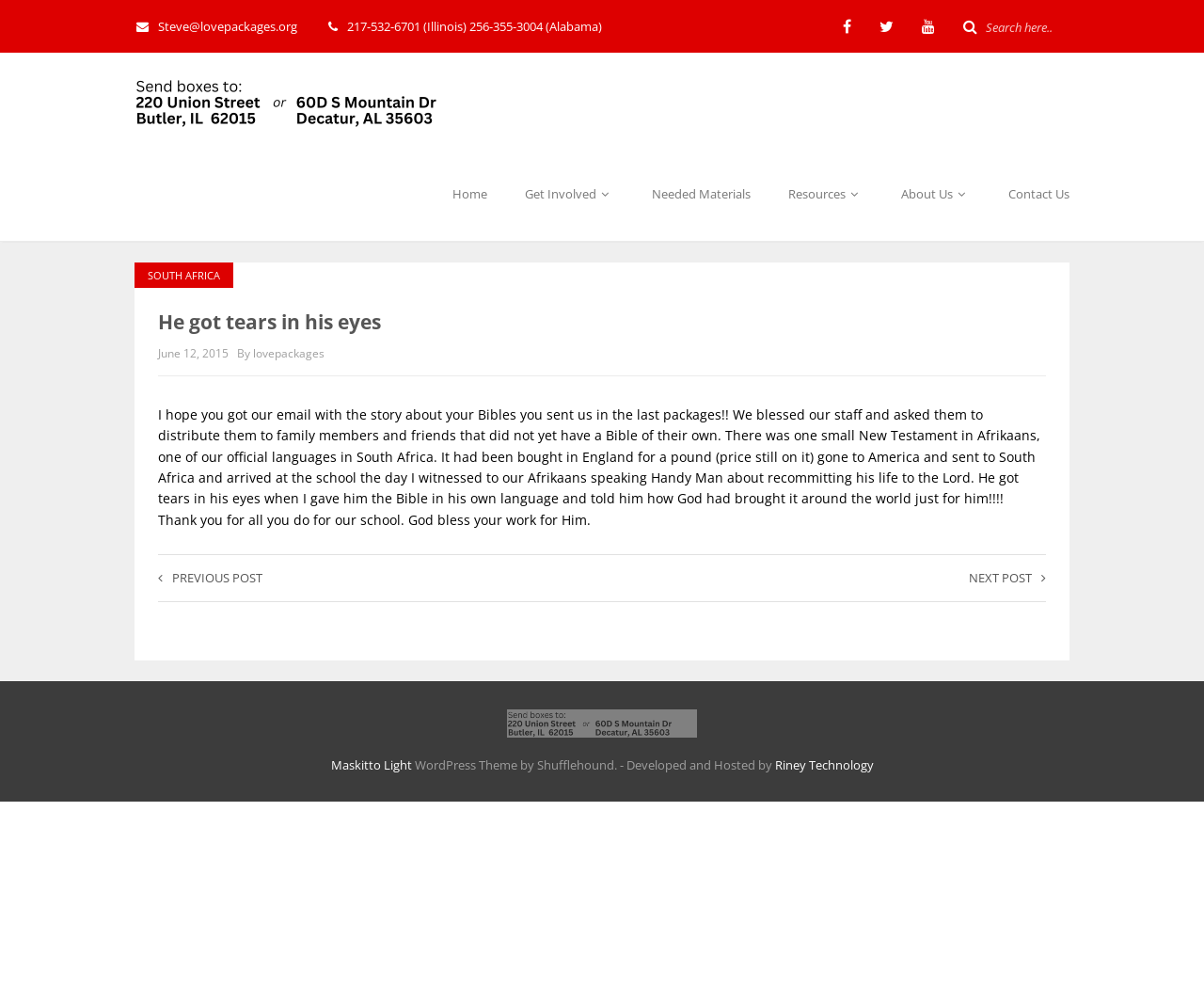What is the language of the New Testament mentioned in the article?
We need a detailed and meticulous answer to the question.

I found the language of the New Testament by reading the article text which mentions 'one small New Testament in Afrikaans, one of our official languages in South Africa'.